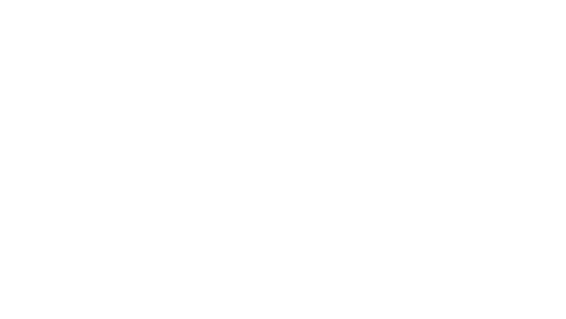Please answer the following question using a single word or phrase: 
What type of neckline does the dress feature?

Sweetheart neckline